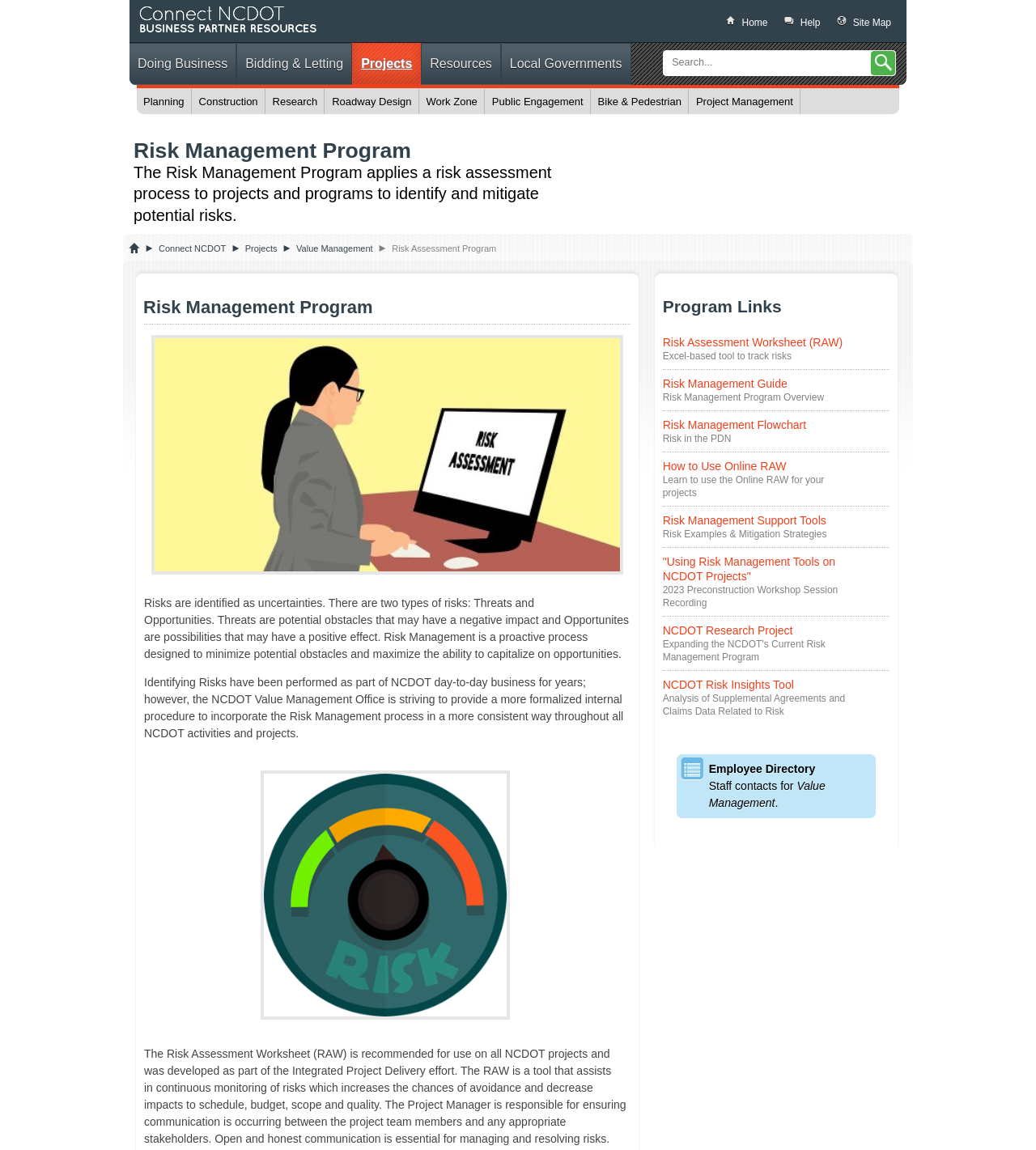What is the purpose of the Risk Assessment Worksheet (RAW)?
Answer the question with a single word or phrase by looking at the picture.

To track risks